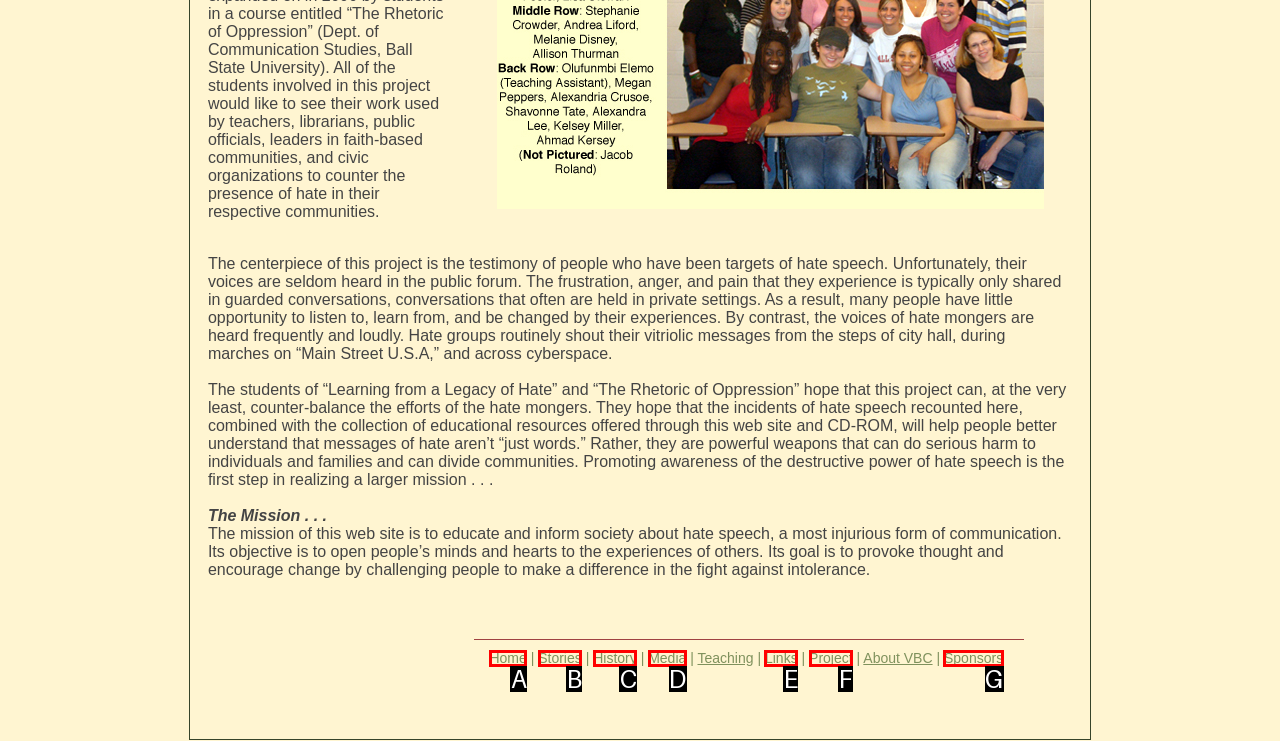Given the description: Links, determine the corresponding lettered UI element.
Answer with the letter of the selected option.

E